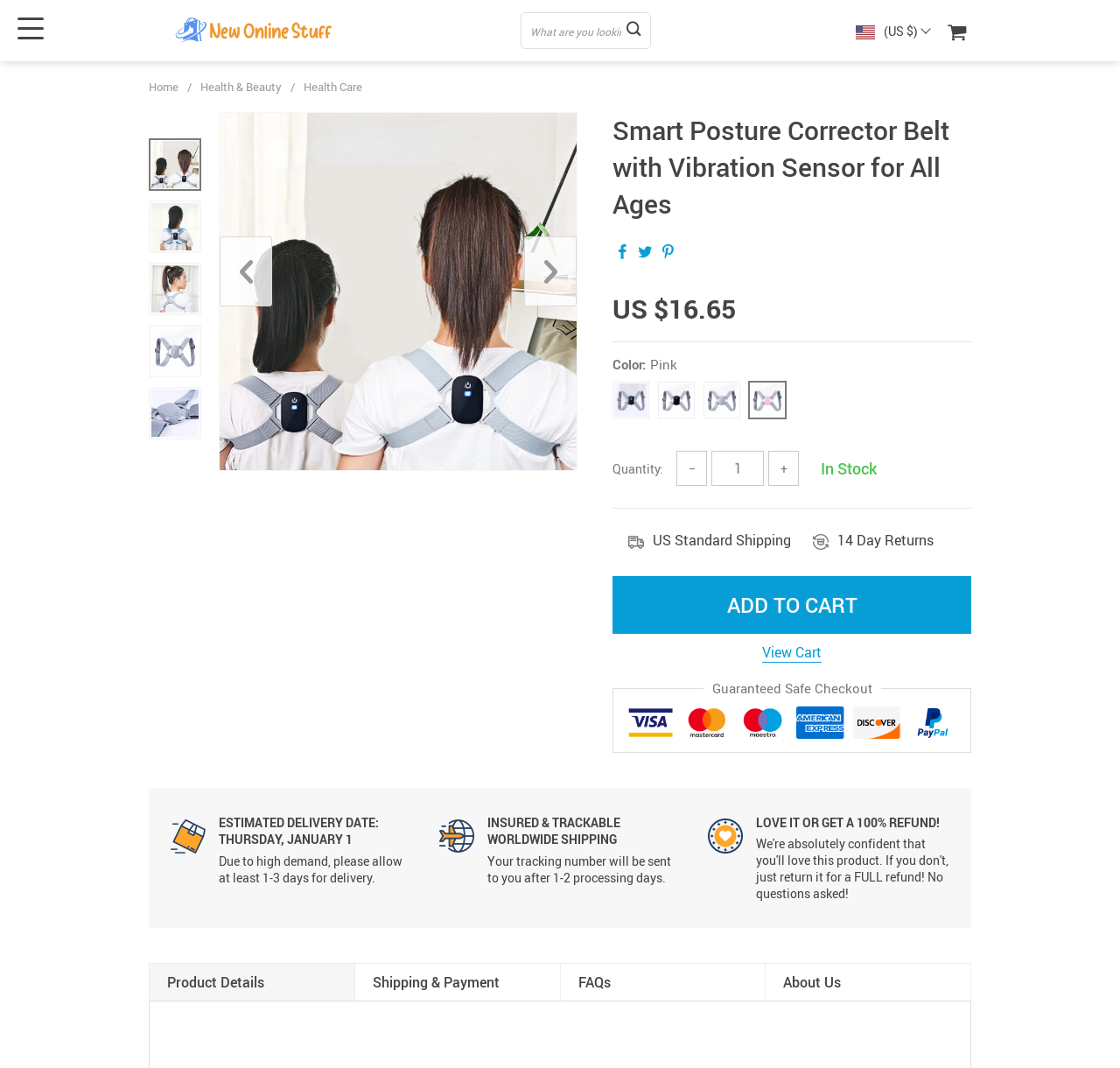Generate a comprehensive caption for the webpage you are viewing.

This webpage is about a product called "Smart Posture Corrector Belt with Vibration Sensor for All Ages". At the top, there is a navigation menu with links to "Home", "Health & Beauty", and "Health Care". Below the navigation menu, there is a search bar with a placeholder text "What are you looking for?".

The main product information is displayed in the center of the page. The product title is prominently displayed, followed by a series of links with icons, including a heart, a star, and a cart. The product price, "US $16.65", is shown below the title. There is also a section to select the product color, with options including "Pink", "Black", "Gray", and "LED Black", each represented by a small image.

Below the color selection, there is a section to input the quantity, with buttons to increase or decrease the quantity. The product availability is indicated as "In Stock". There are also sections displaying information about shipping, including "US Standard Shipping" and "14 Day Returns".

A prominent "ADD TO CART" button is located below the product information. Next to it, there are links to "View Cart" and a message about guaranteed safe checkout. Further down the page, there are sections displaying estimated delivery dates, shipping information, and a refund policy.

At the bottom of the page, there are links to "Product Details", "Shipping & Payment", "FAQs", and "About Us".